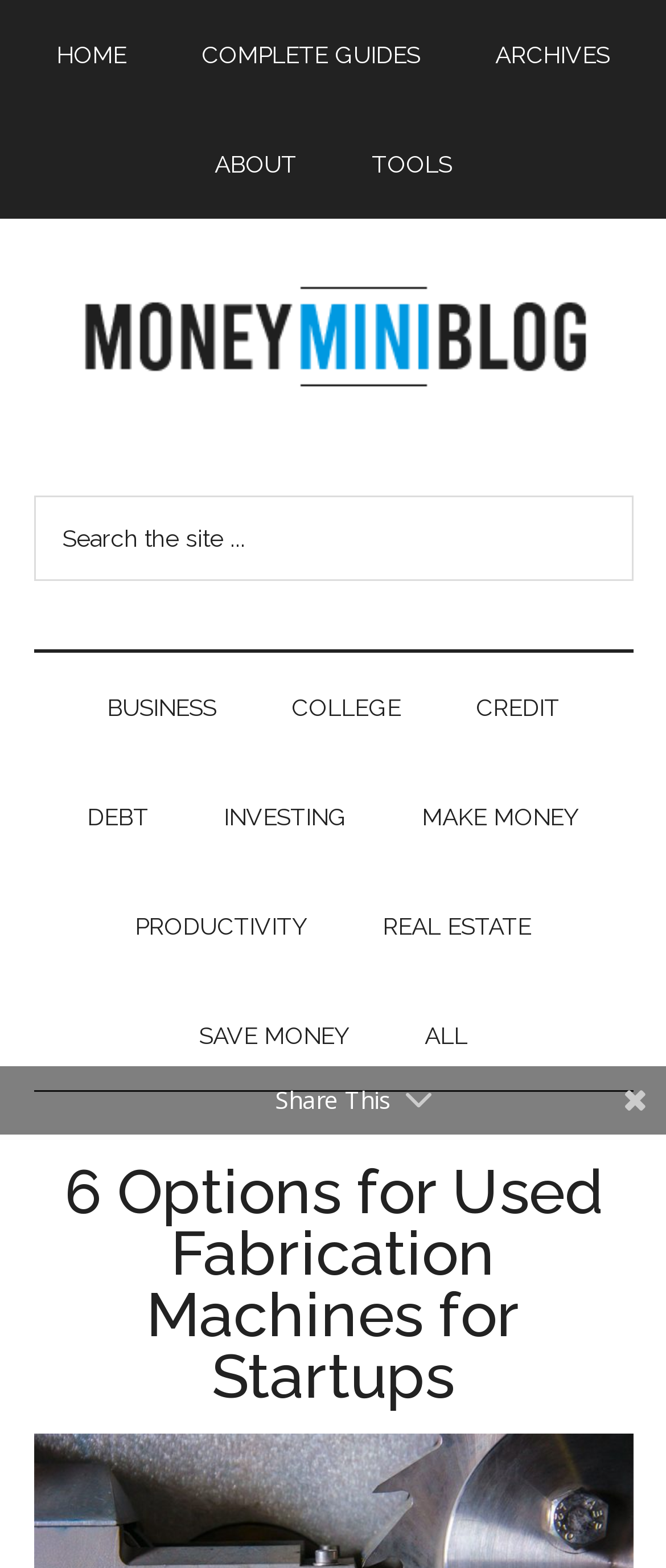How many navigation menus are there?
Answer with a single word or short phrase according to what you see in the image.

2